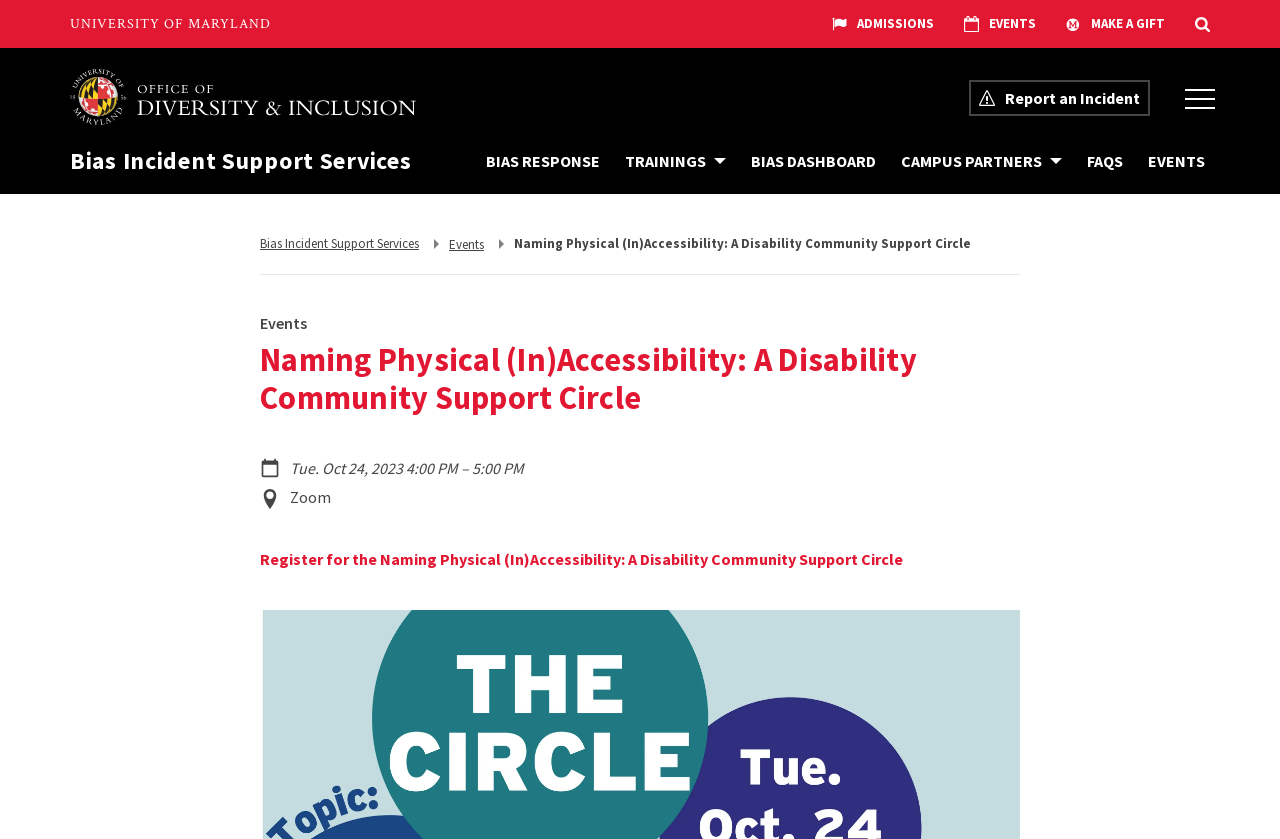Identify and generate the primary title of the webpage.

Naming Physical (In)Accessibility: A Disability Community Support Circle